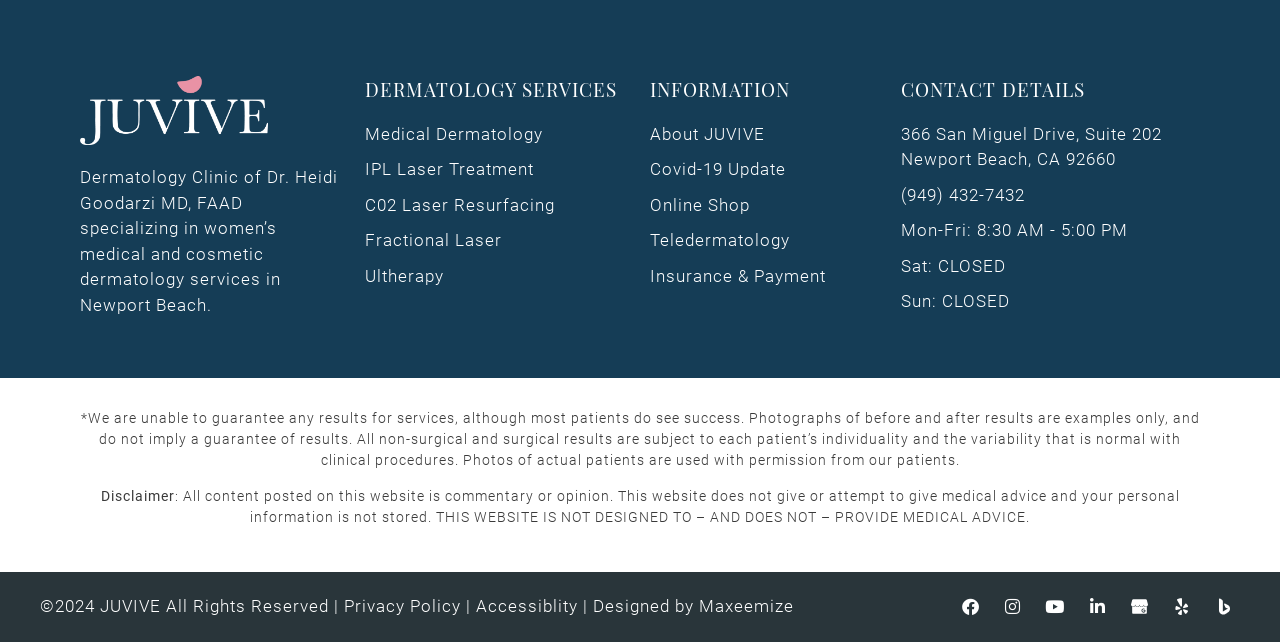Locate the bounding box coordinates of the element you need to click to accomplish the task described by this instruction: "Visit the 'Privacy Policy' page".

[0.269, 0.929, 0.36, 0.96]